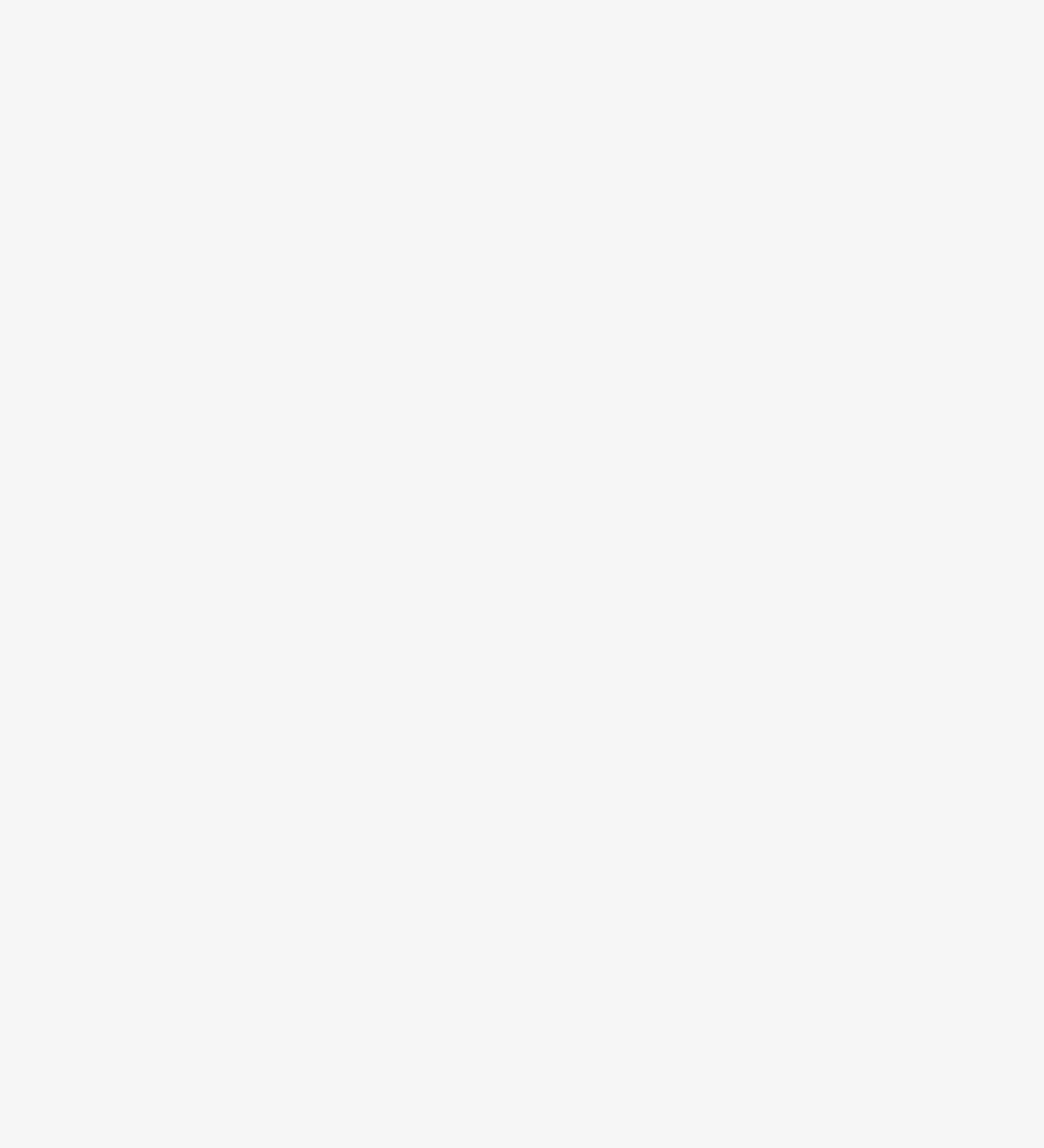Reply to the question below using a single word or brief phrase:
What is the purpose of the 'Frequently Asked Questions' section?

to answer questions about rasam